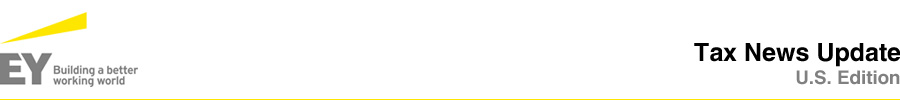What is the purpose of the image? Using the information from the screenshot, answer with a single word or phrase.

Informing stakeholders about tax developments